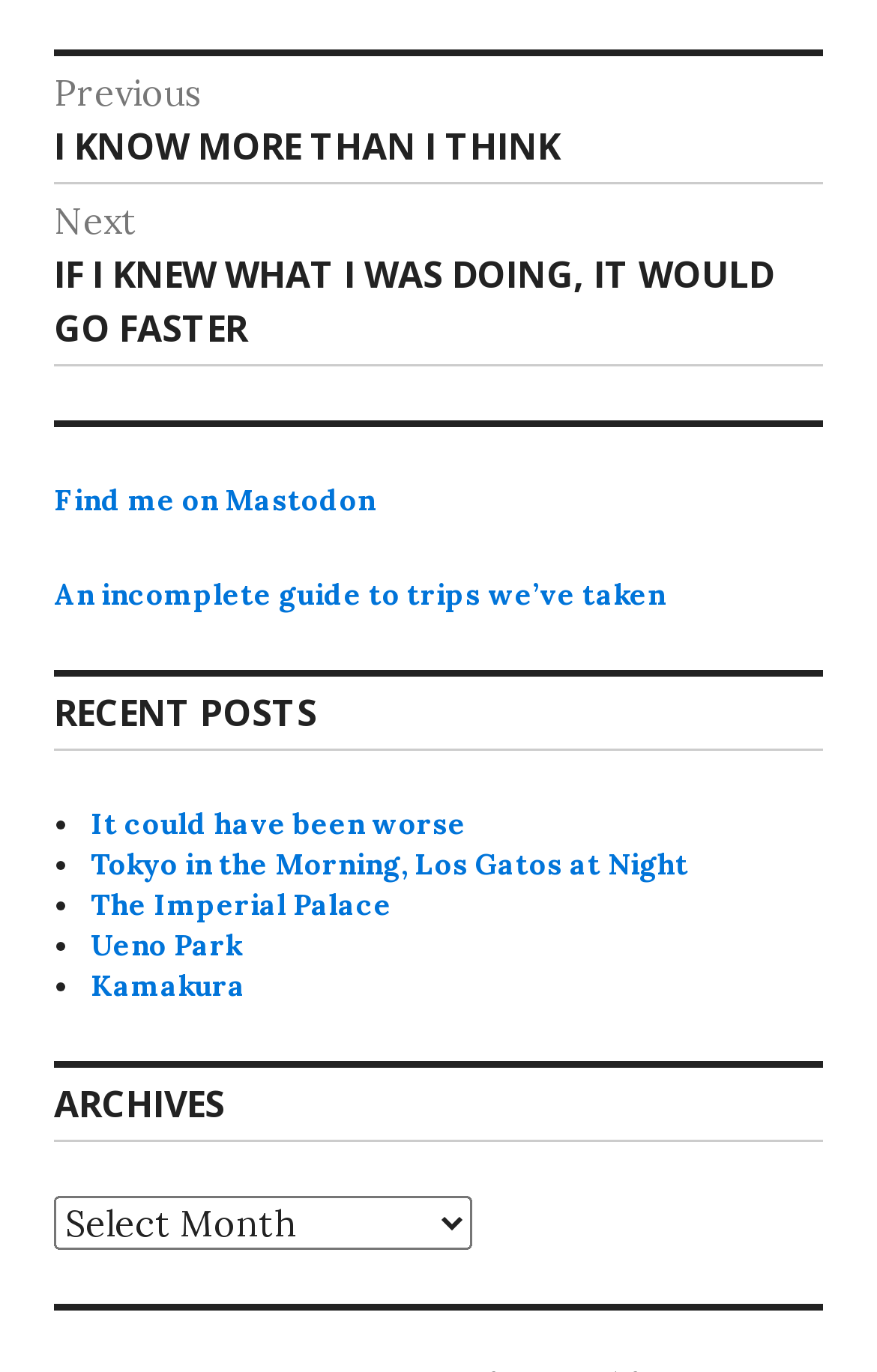How many recent posts are listed?
Based on the visual information, provide a detailed and comprehensive answer.

I counted the number of links under the 'RECENT POSTS' heading, which are 'It could have been worse', 'Tokyo in the Morning, Los Gatos at Night', 'The Imperial Palace', 'Ueno Park', and 'Kamakura'.